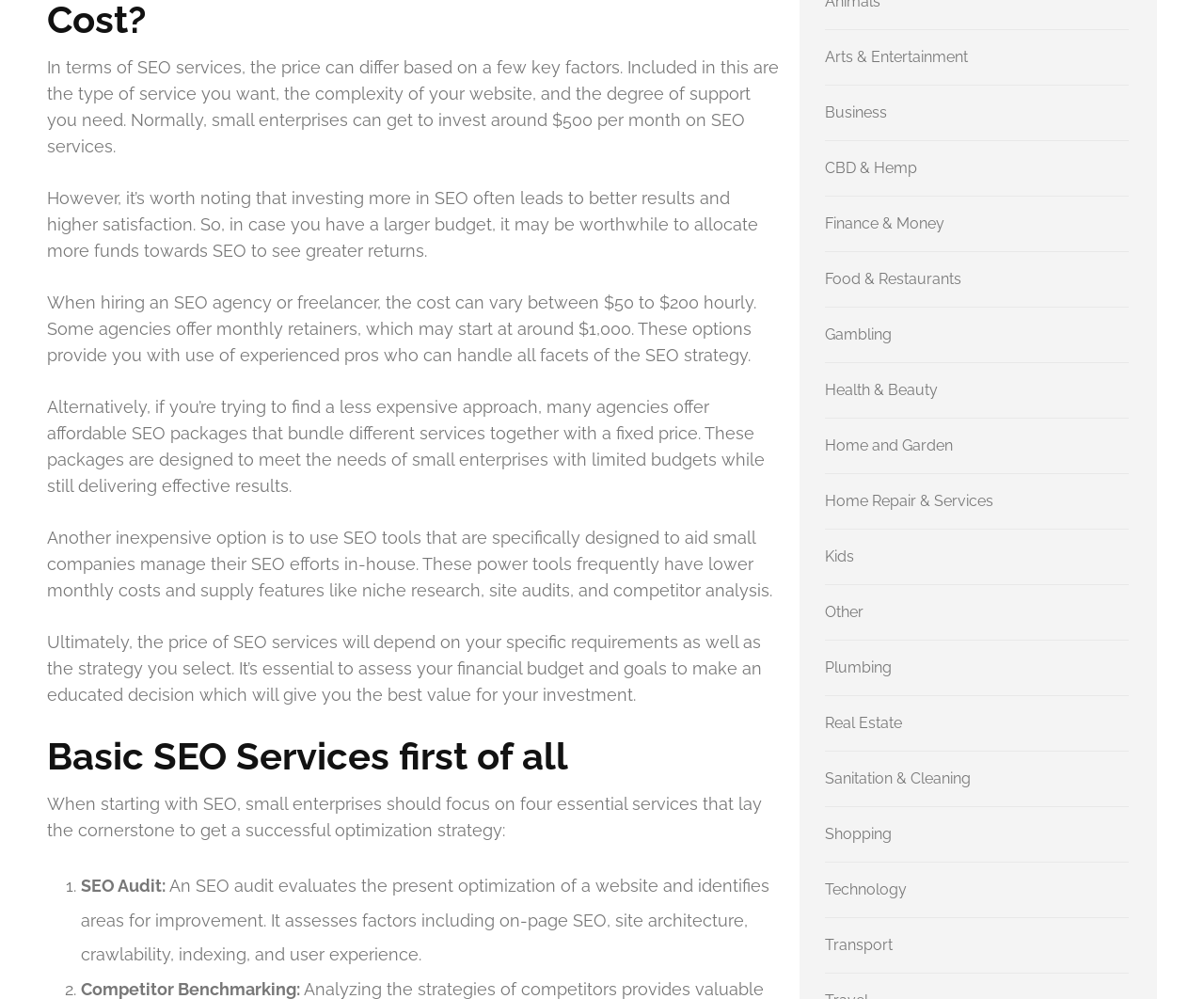Reply to the question with a single word or phrase:
How many essential services are recommended for small businesses starting with SEO?

4